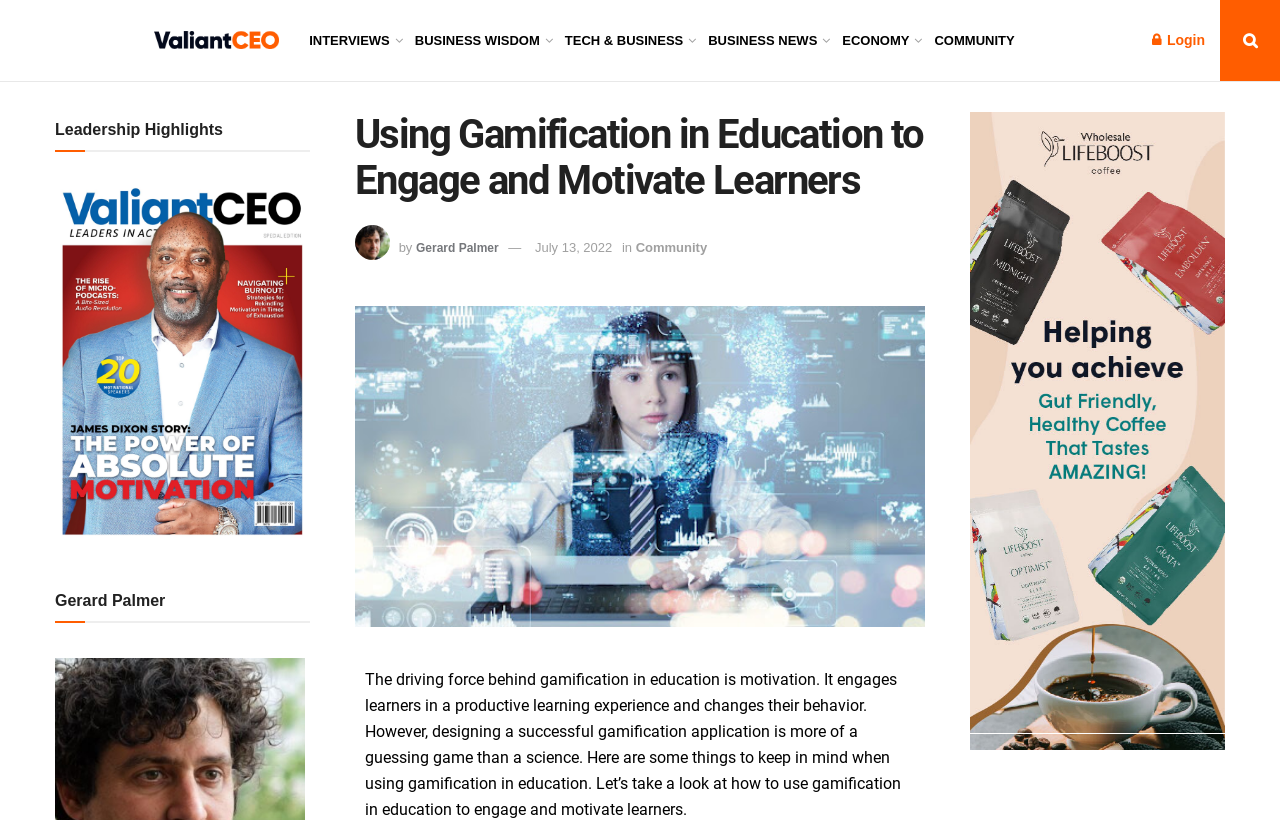Kindly provide the bounding box coordinates of the section you need to click on to fulfill the given instruction: "Login to the website".

[0.9, 0.0, 0.941, 0.099]